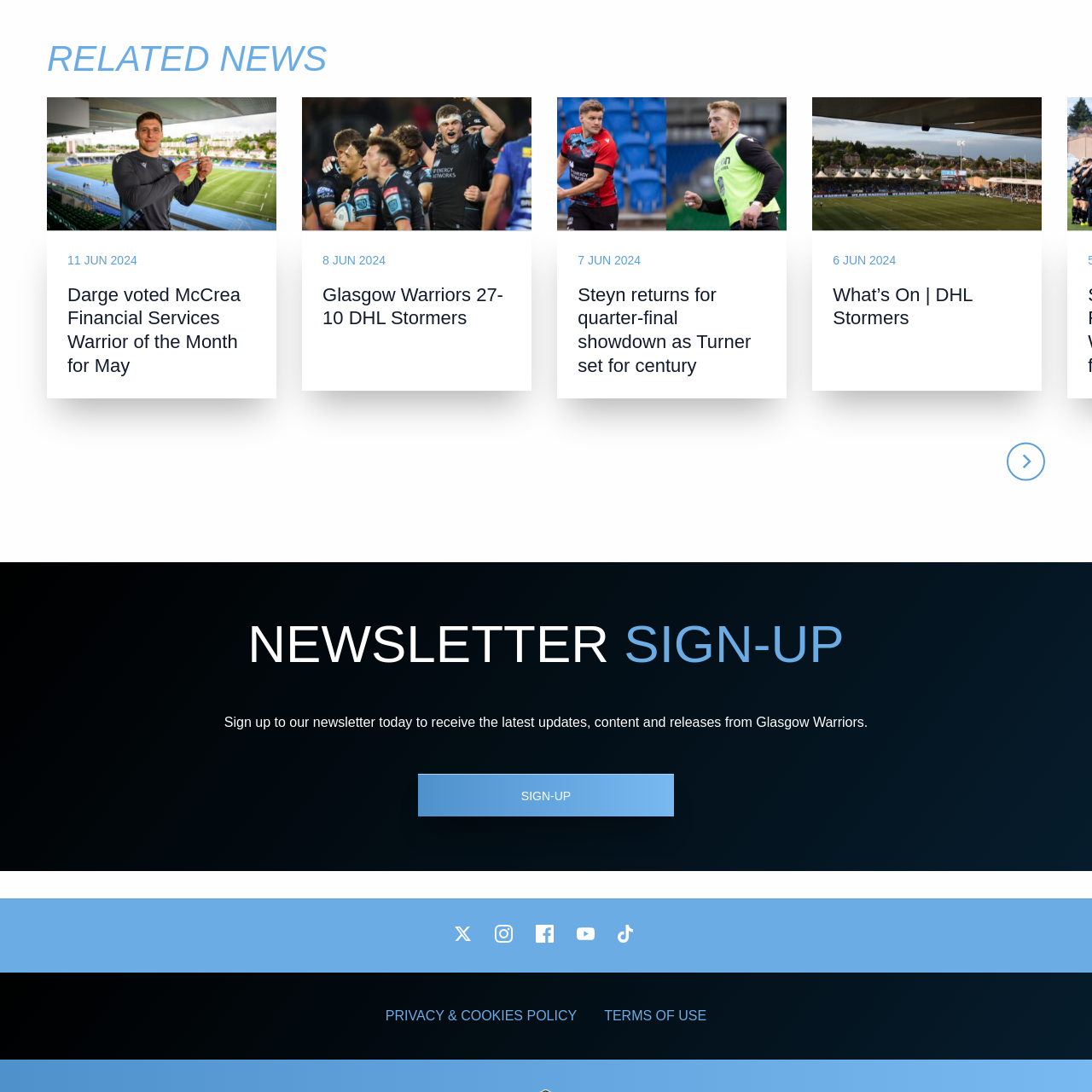Identify the bounding box coordinates for the UI element described as: "Datenschutz".

None